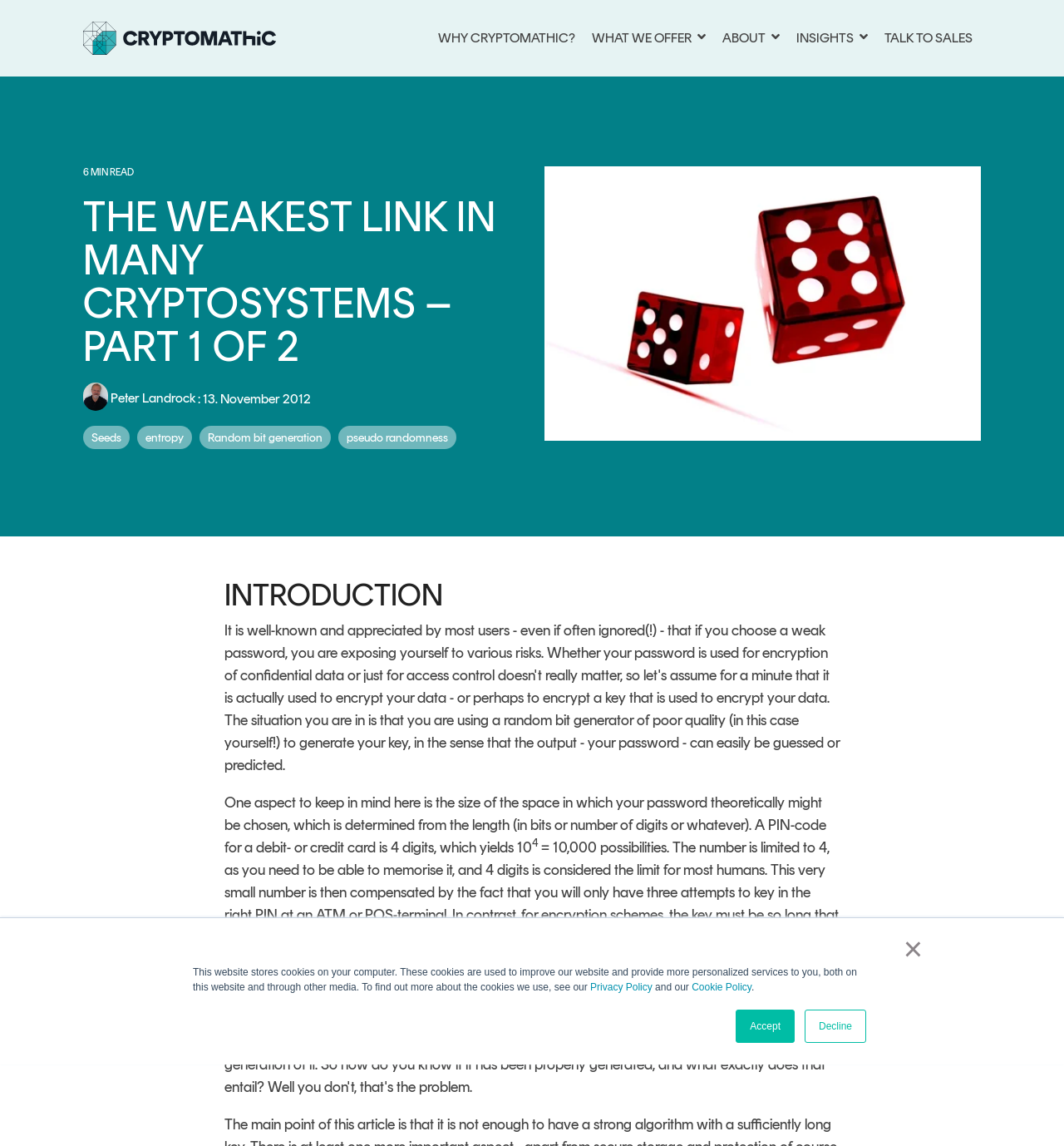Respond to the question below with a single word or phrase:
What is the purpose of the 'Talk to Sales' button?

To contact sales